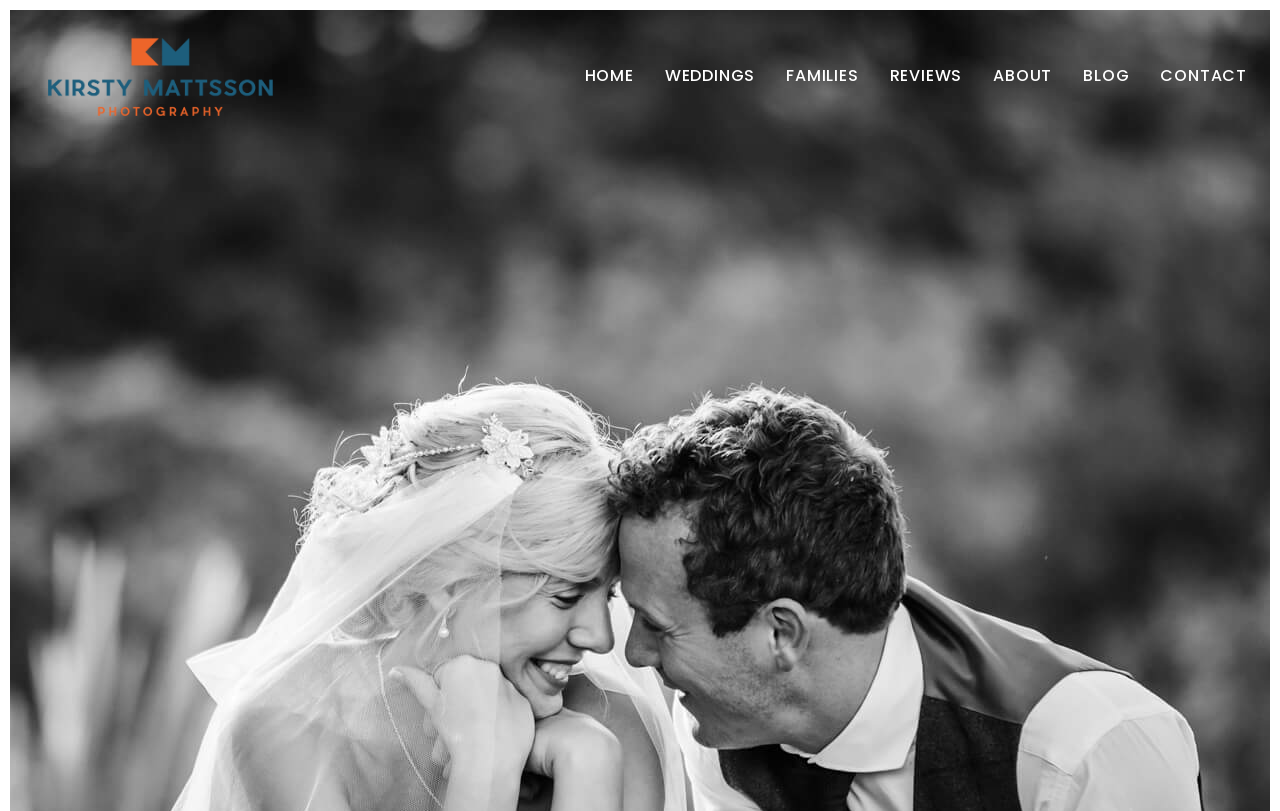Is there a logo or image on the top left of the page?
Using the image, answer in one word or phrase.

Yes